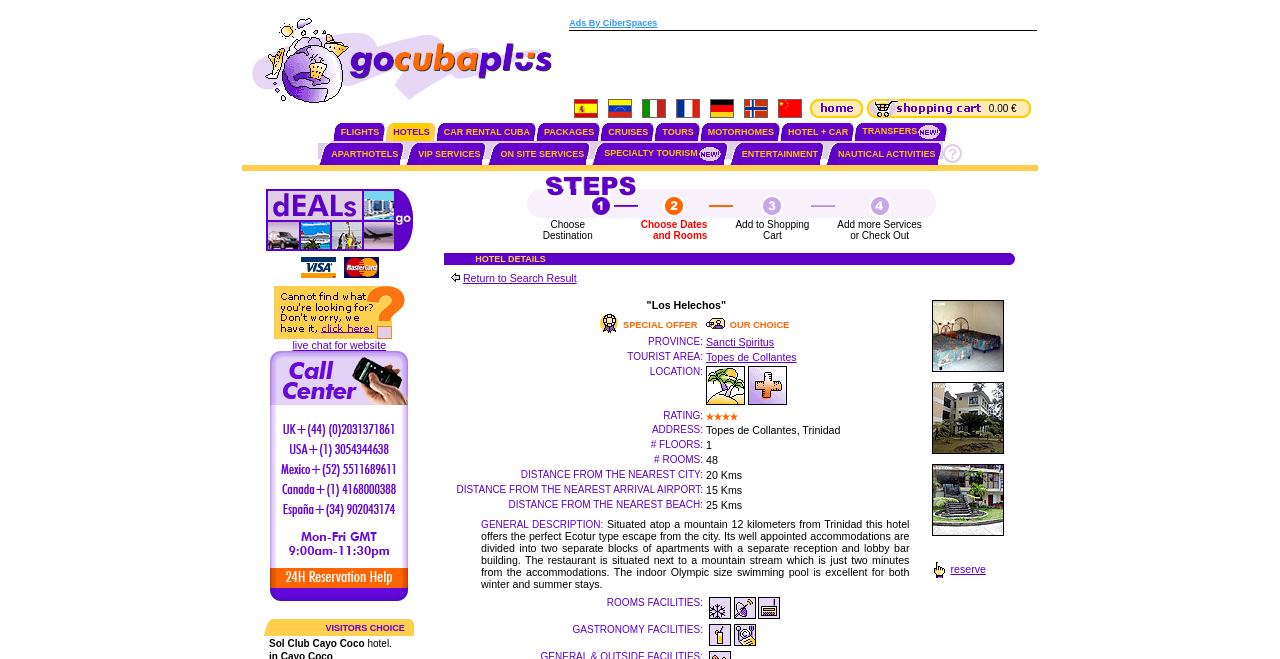Locate the bounding box coordinates of the element that should be clicked to execute the following instruction: "Check the 'Advertisement' iframe".

[0.445, 0.052, 0.81, 0.143]